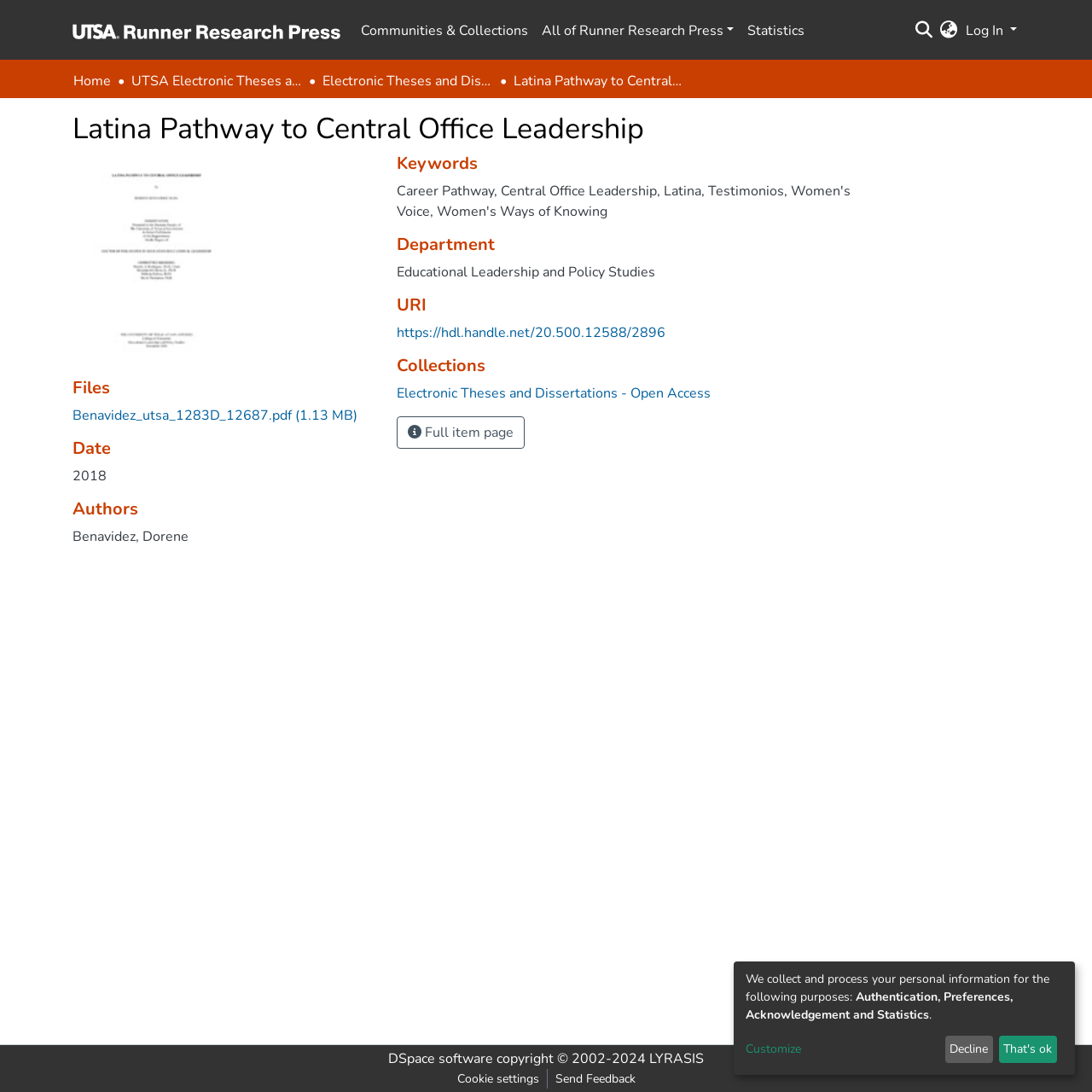How many authors are listed?
Observe the image and answer the question with a one-word or short phrase response.

1